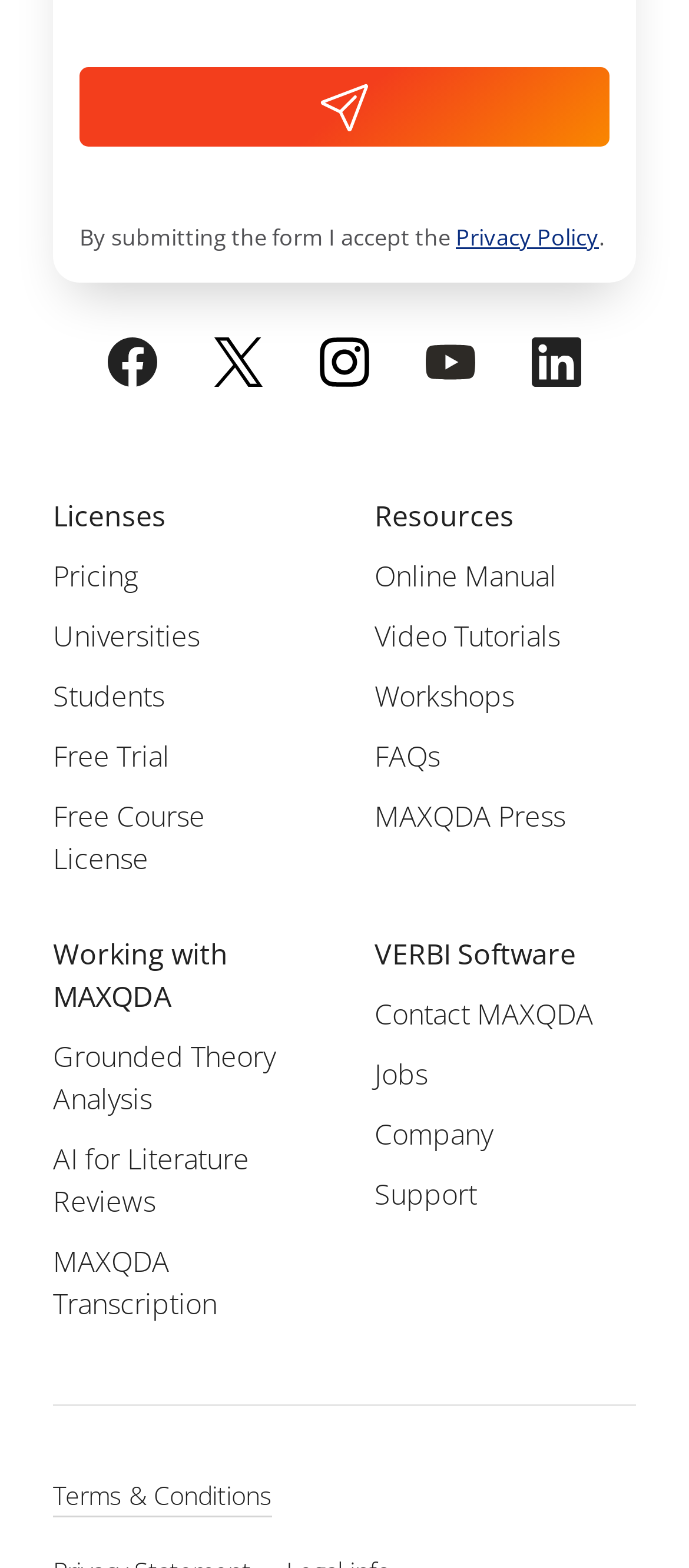Given the element description Free Course License, identify the bounding box coordinates for the UI element on the webpage screenshot. The format should be (top-left x, top-left y, bottom-right x, bottom-right y), with values between 0 and 1.

[0.077, 0.508, 0.297, 0.564]